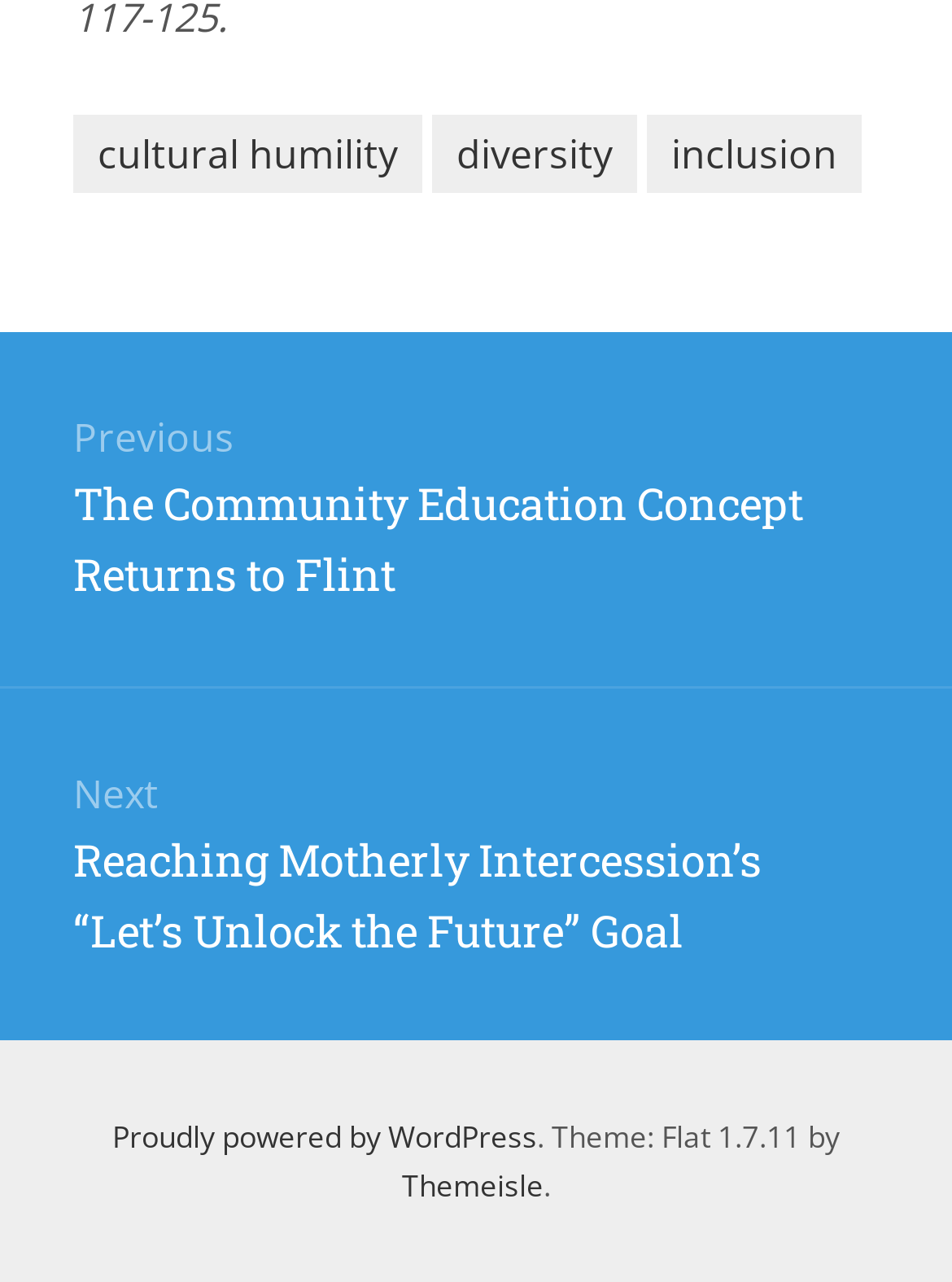Find the bounding box of the web element that fits this description: "Themeisle".

[0.422, 0.908, 0.571, 0.94]